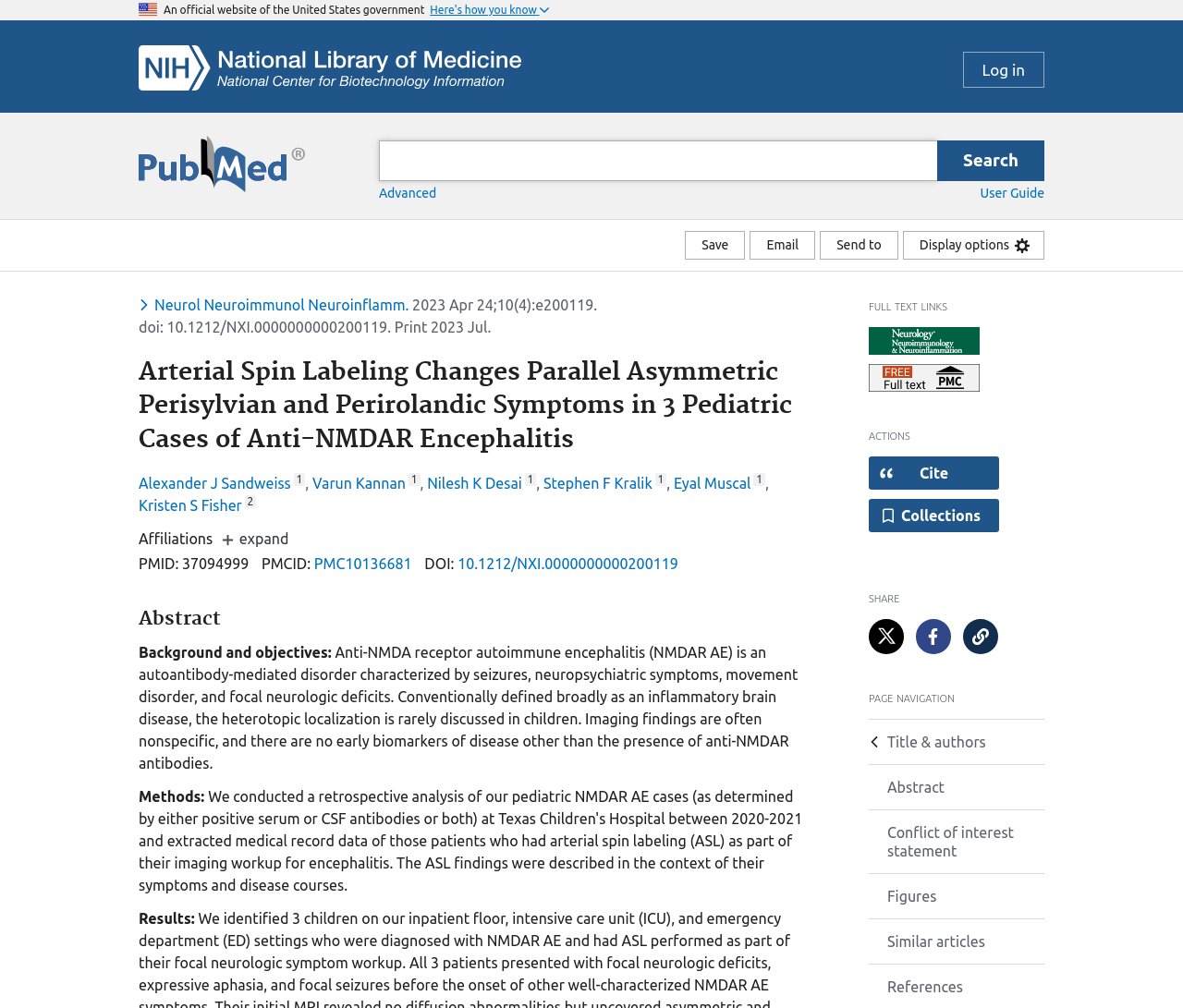How many authors are listed for the article?
Please provide a single word or phrase based on the screenshot.

6